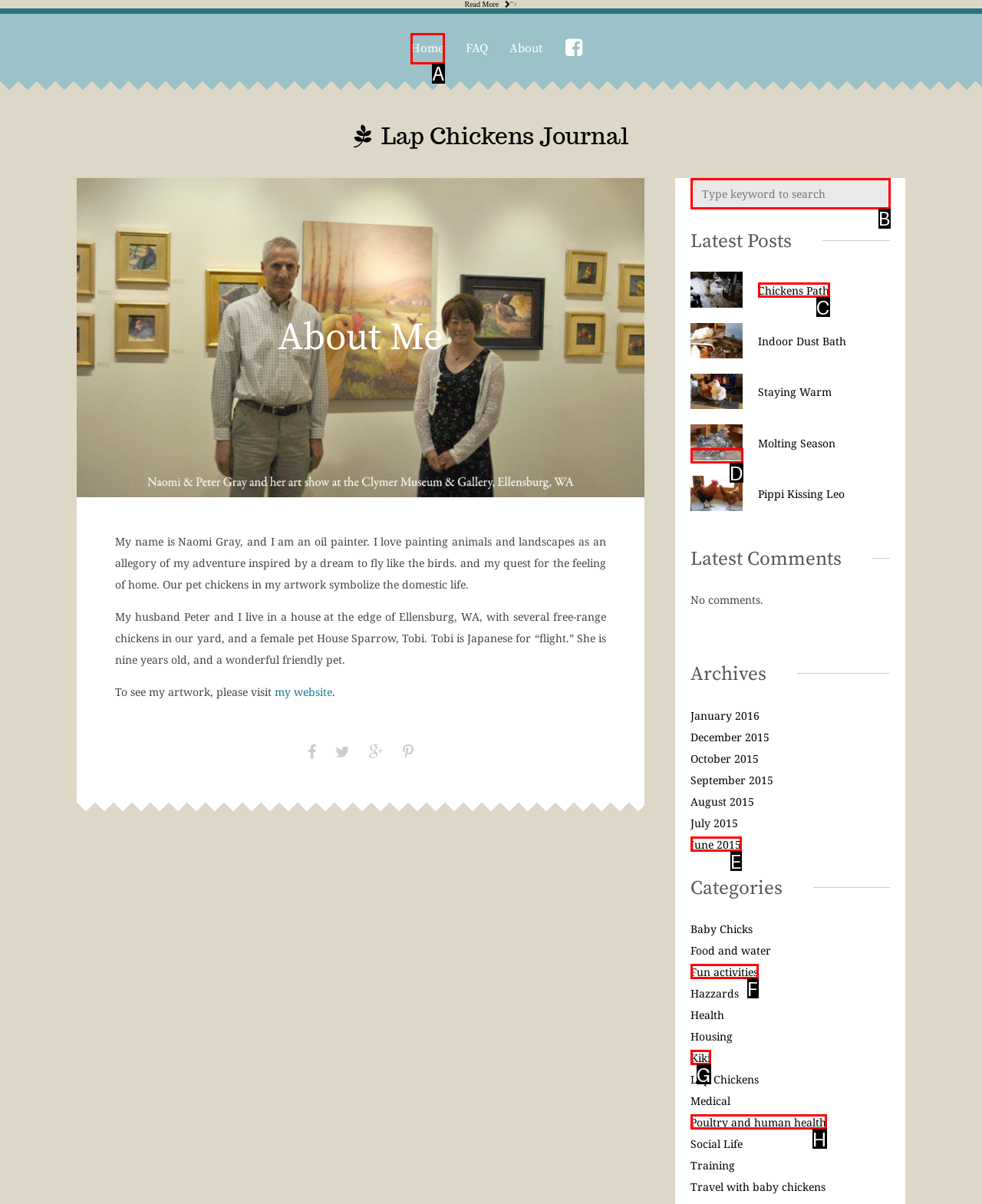Find the HTML element that matches the description provided: Home
Answer using the corresponding option letter.

A